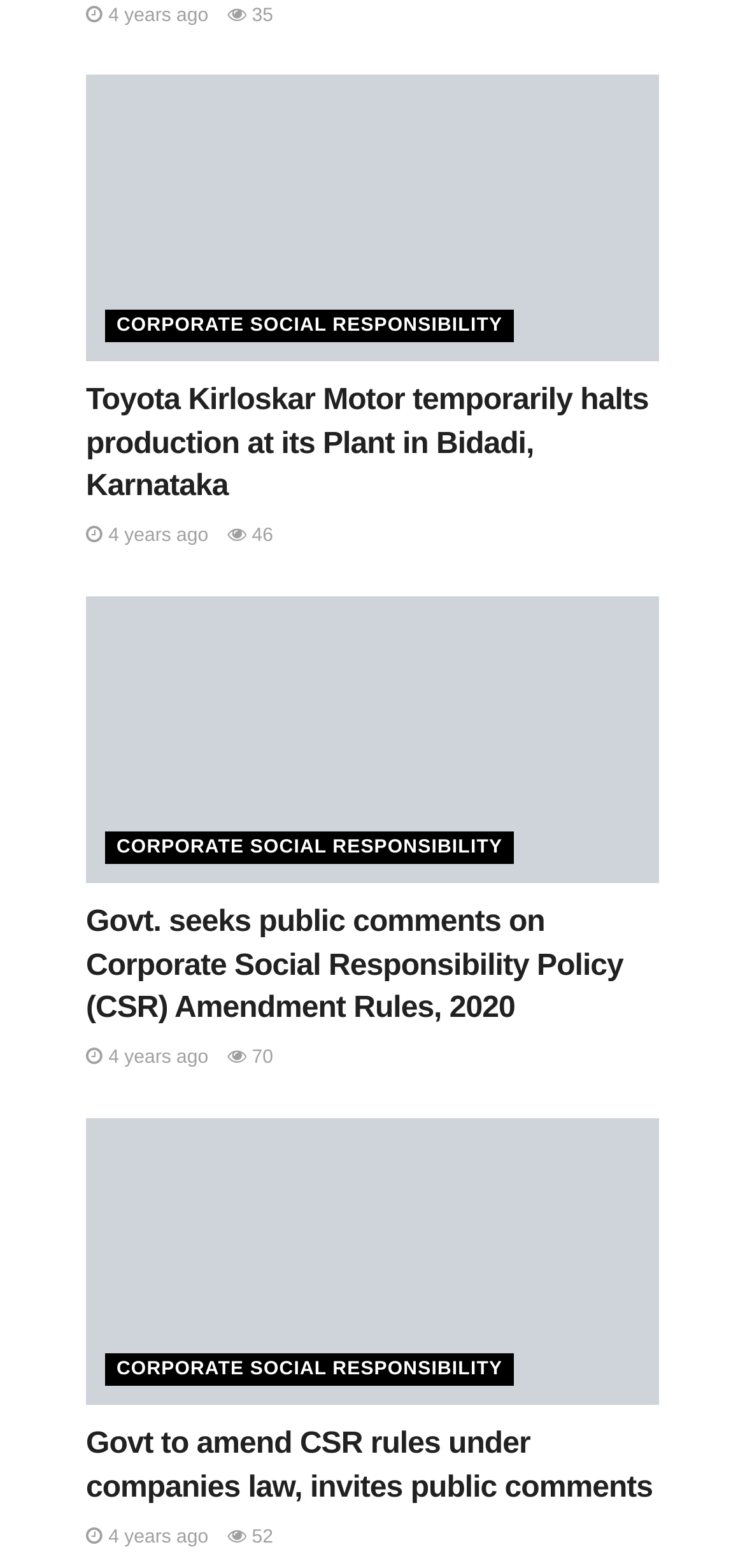Determine the bounding box of the UI component based on this description: "52". The bounding box coordinates should be four float values between 0 and 1, i.e., [left, top, right, bottom].

[0.305, 0.974, 0.367, 0.987]